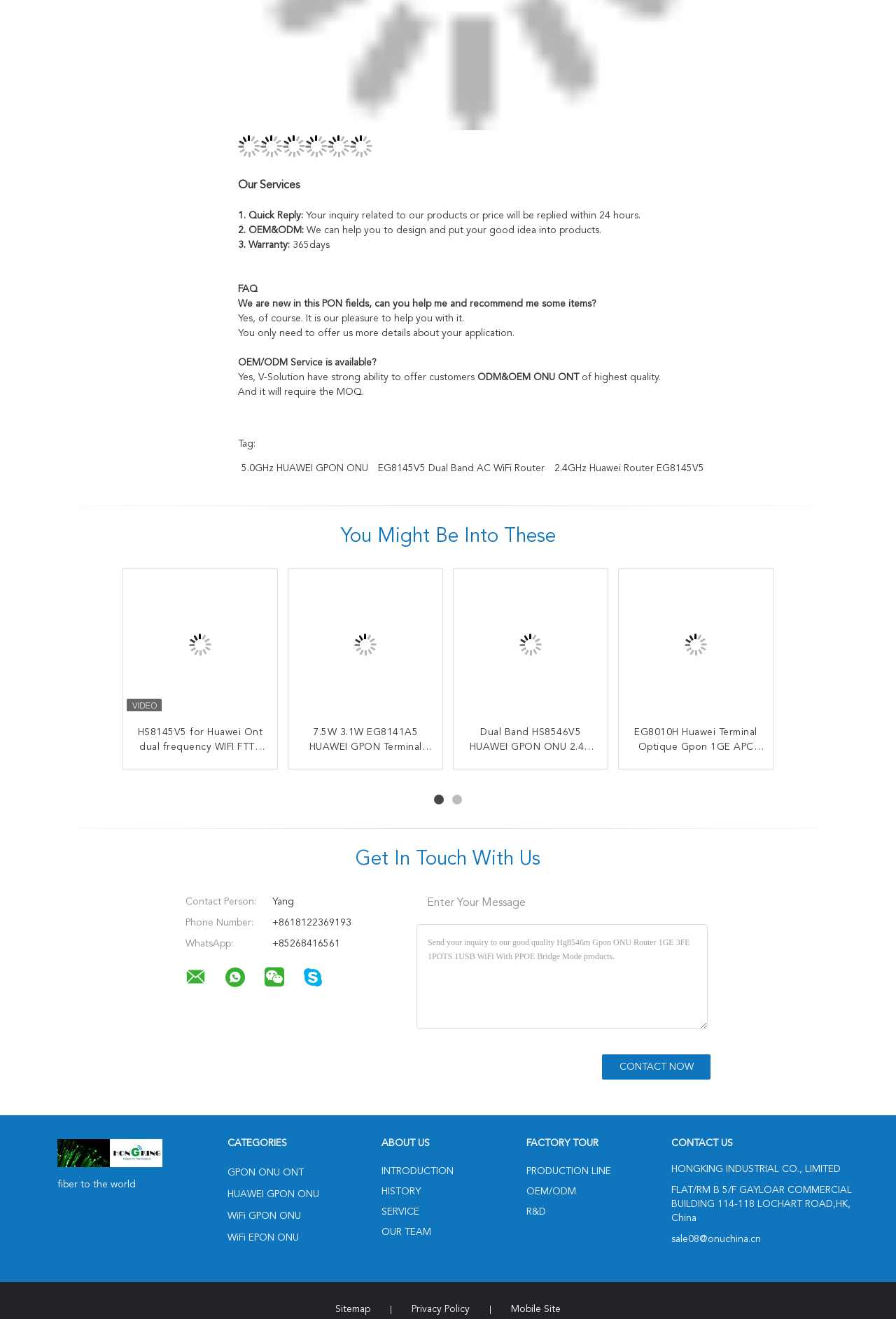Please mark the bounding box coordinates of the area that should be clicked to carry out the instruction: "Click on the 'Contact Now' button".

[0.672, 0.799, 0.793, 0.818]